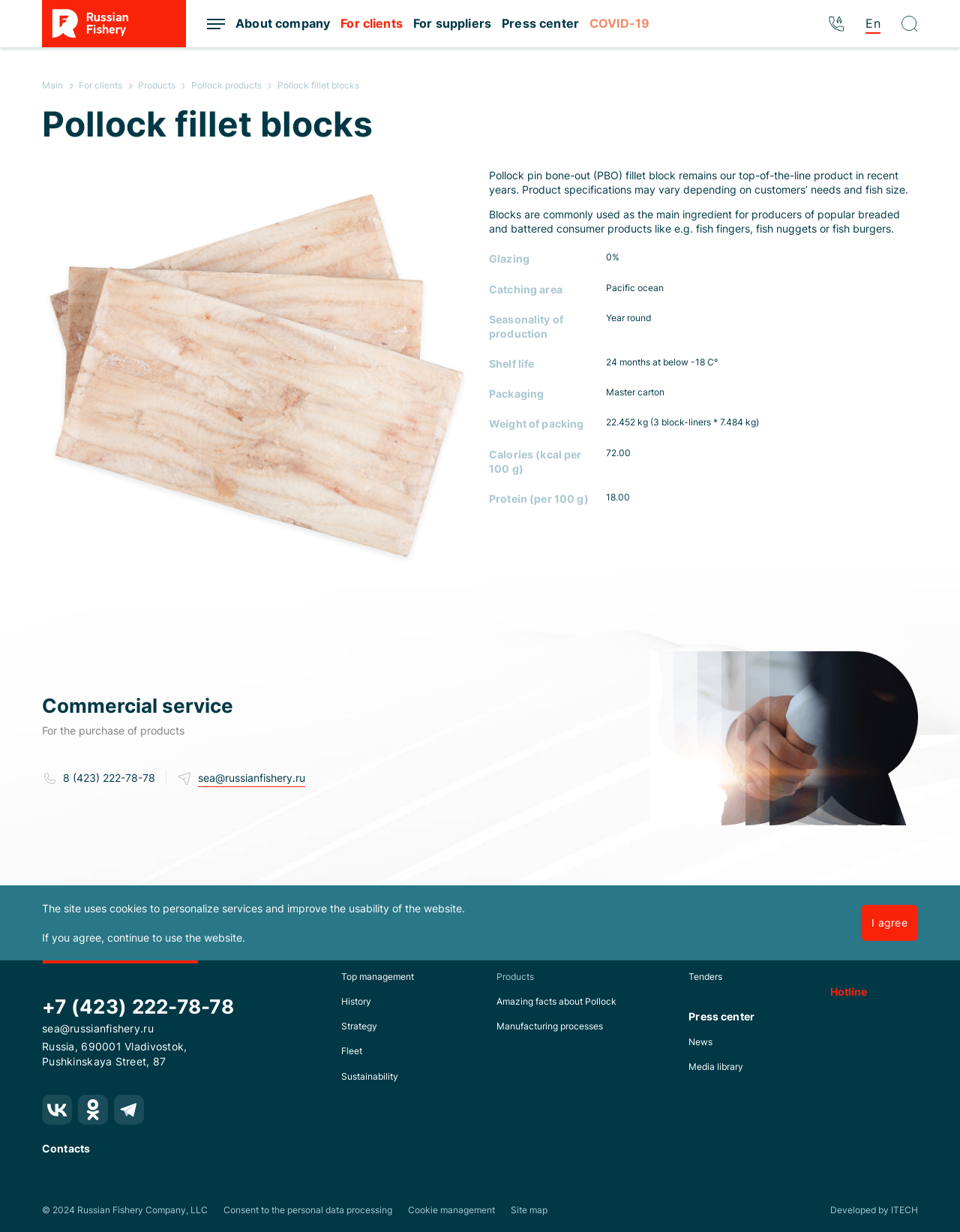Generate a thorough description of the webpage.

The webpage is about Pollock fillet blocks, a product of the Russian Fishery Company (RFC). At the top left corner, there is a logo of the company, and next to it, there are several links to different sections of the website, including "About company", "For clients", "For suppliers", "Press center", and "COVID-19". 

Below the top navigation bar, there is a main heading "Pollock fillet blocks" with an image of the product on the left side. The image is accompanied by a brief description of the product, stating that it is the top-of-the-line product of the company and can be used as the main ingredient for producers of popular breaded and battered consumer products.

On the right side of the image, there are several sections of product specifications, including glazing, catching area, seasonality of production, shelf life, packaging, weight of packing, calories, protein, and more. Each section has a brief description and specific details about the product.

At the bottom of the page, there are several links to contact information, including phone numbers and email addresses. There is also a physical address of the company in Vladivostok, Russia. 

On the right side of the contact information, there are several social media links and a link to the company's commercial service. Below that, there are links to different sections of the website, including "About company", "For clients", "For suppliers", "Press center", and "COVID-19". 

At the very bottom of the page, there is a copyright notice and several links to legal information, including consent to personal data processing, cookie management, and site map.